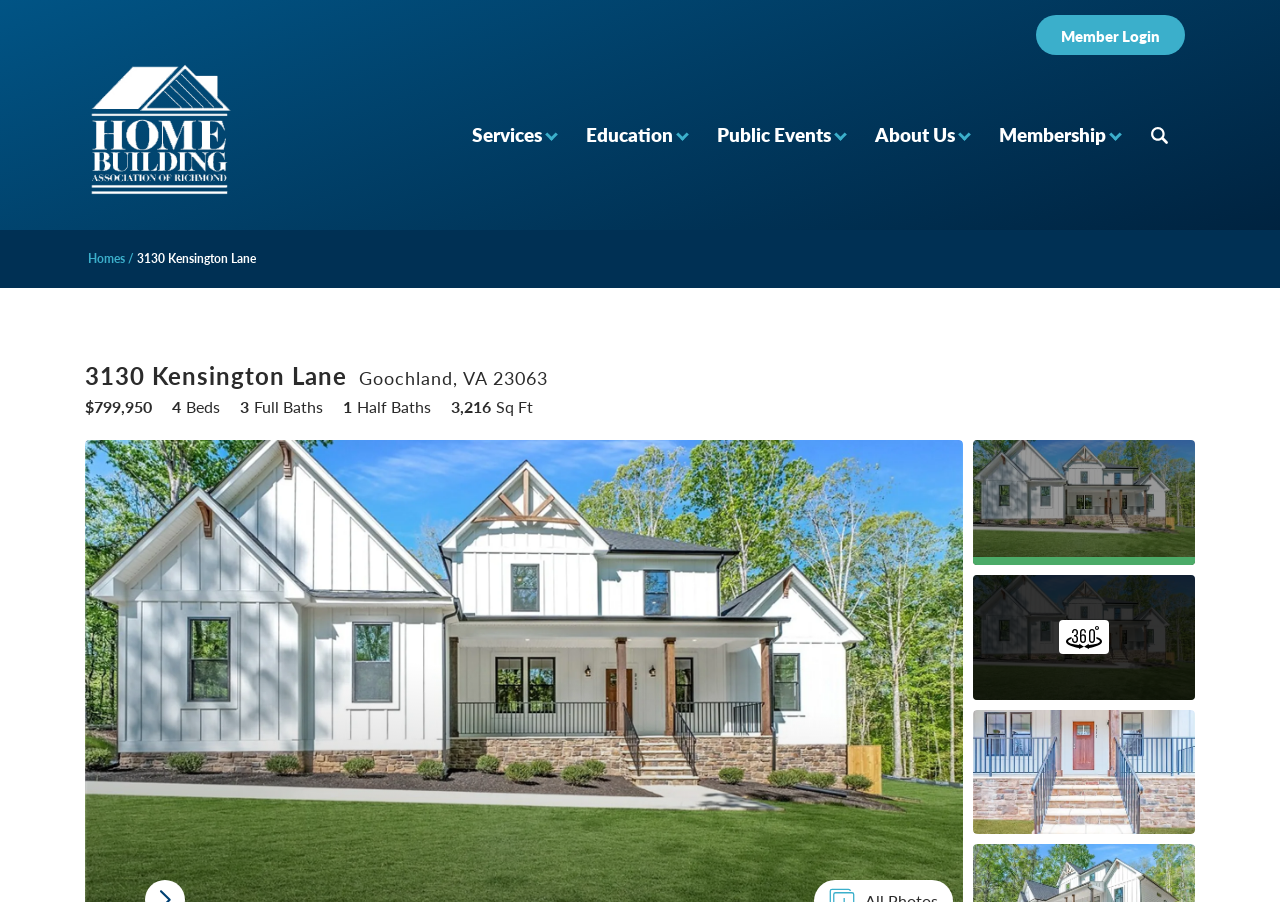Specify the bounding box coordinates (top-left x, top-left y, bottom-right x, bottom-right y) of the UI element in the screenshot that matches this description: August 2018

None